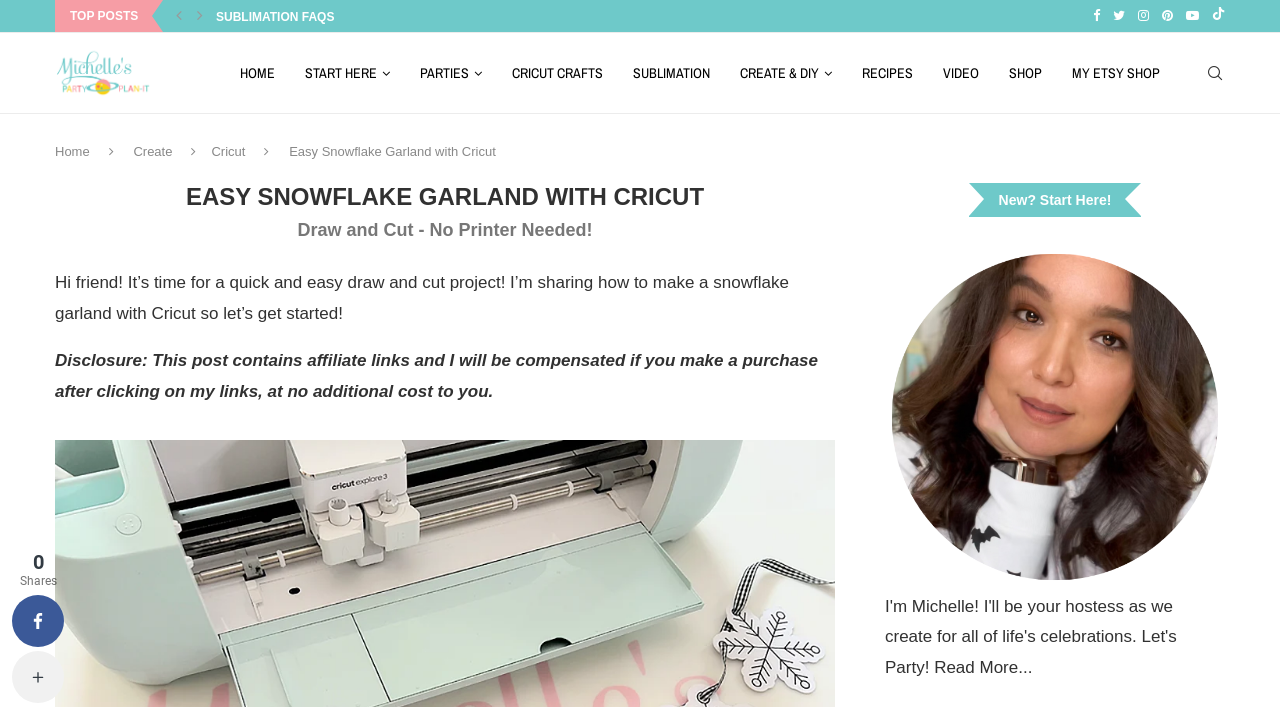Find the bounding box coordinates for the area that should be clicked to accomplish the instruction: "Check out the 'Cricut Crafts' section".

[0.4, 0.047, 0.471, 0.16]